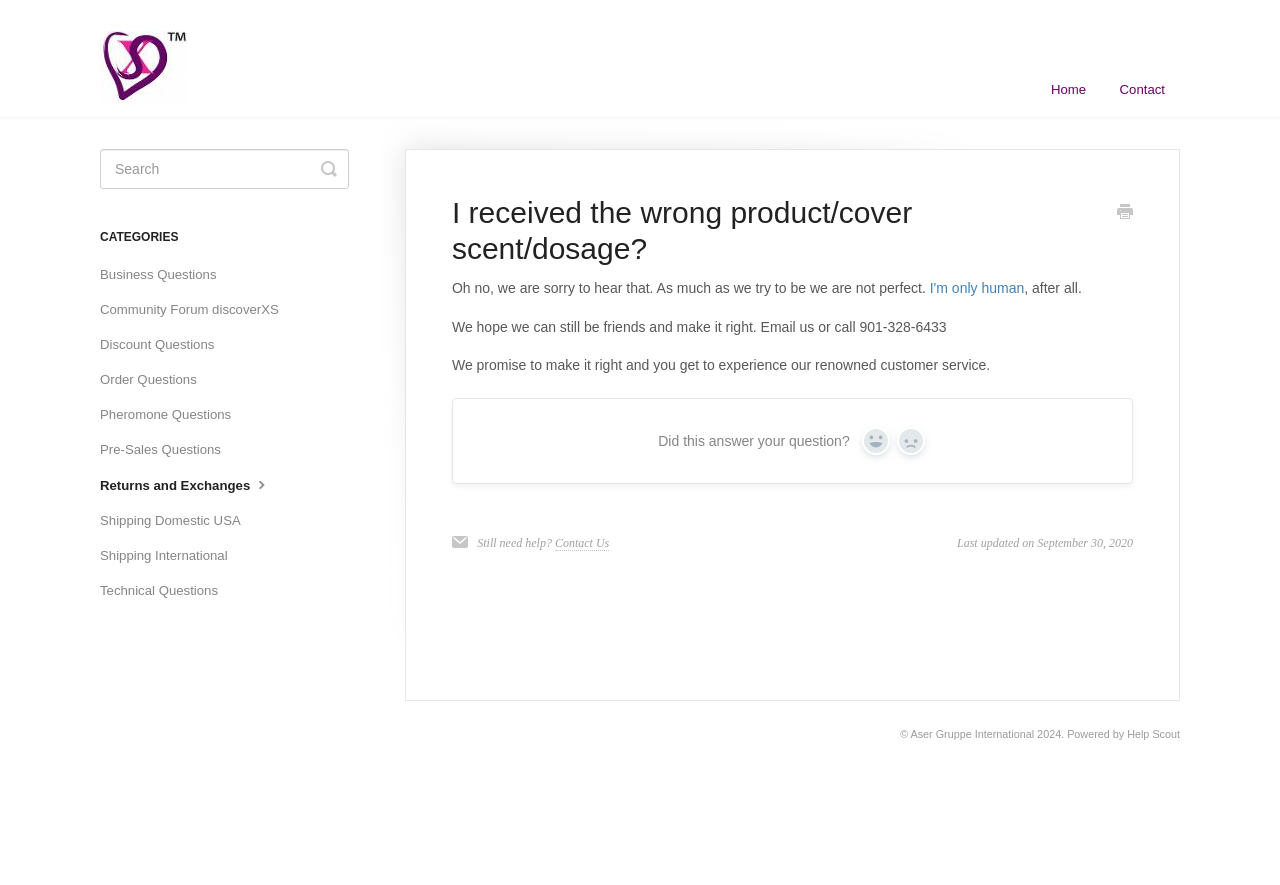What categories are available in the support section?
Using the image, give a concise answer in the form of a single word or short phrase.

Business Questions, Community Forum, etc.